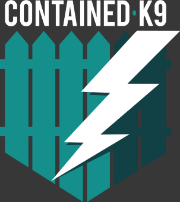Detail everything you observe in the image.

The image features the logo of "Contained K9," showcasing a stylized fence in teal and dark shades. Prominently displayed is a white lightning bolt cutting through the graphic, symbolizing energy and effectiveness in dog containment solutions. The name "CONTAINED K9" is boldly printed above the imagery, conveying a sense of professionalism and focus on canine care. The combination of the fence and lightning bolt represents the company's commitment to safe and reliable dog training and containment methods, highlighting their expertise in managing canine behavior.